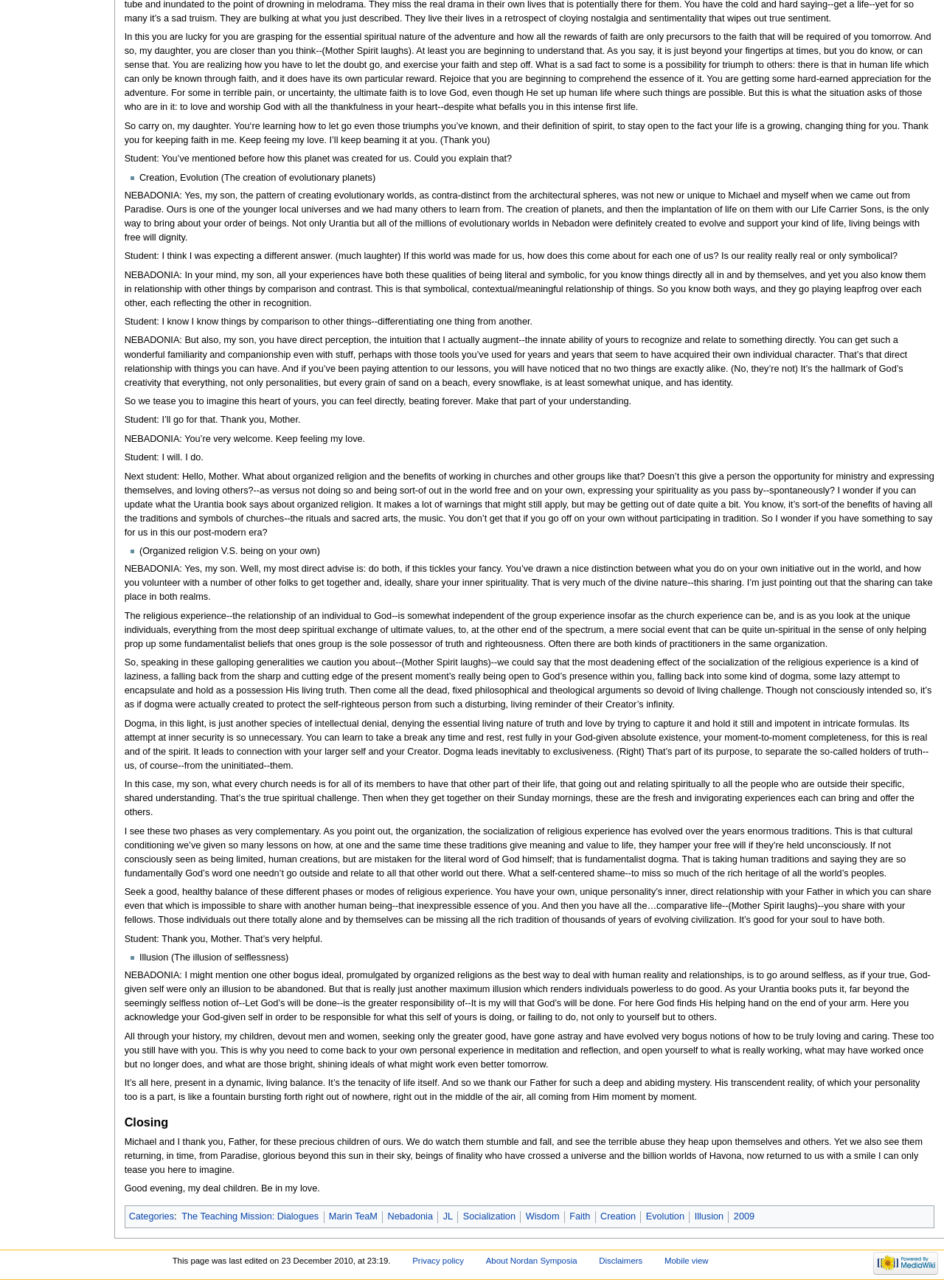Respond to the question with just a single word or phrase: 
Who is speaking in the dialogue?

Nebadonia